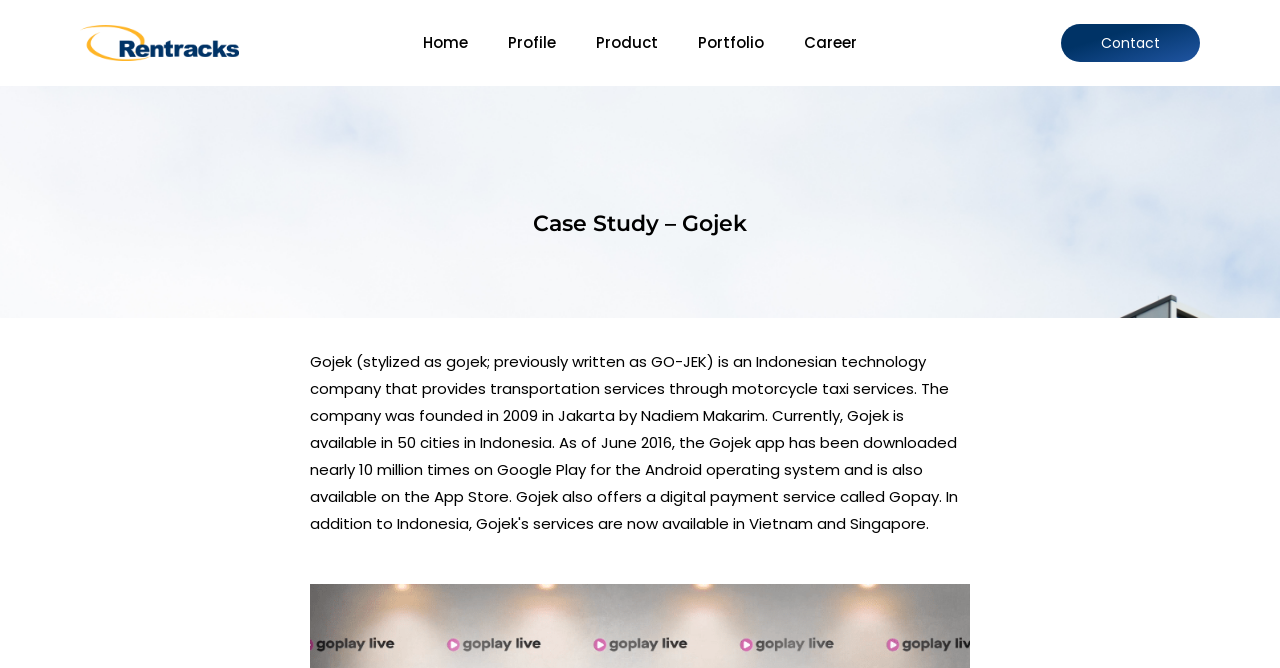What is the last menu item?
Look at the image and provide a short answer using one word or a phrase.

Contact